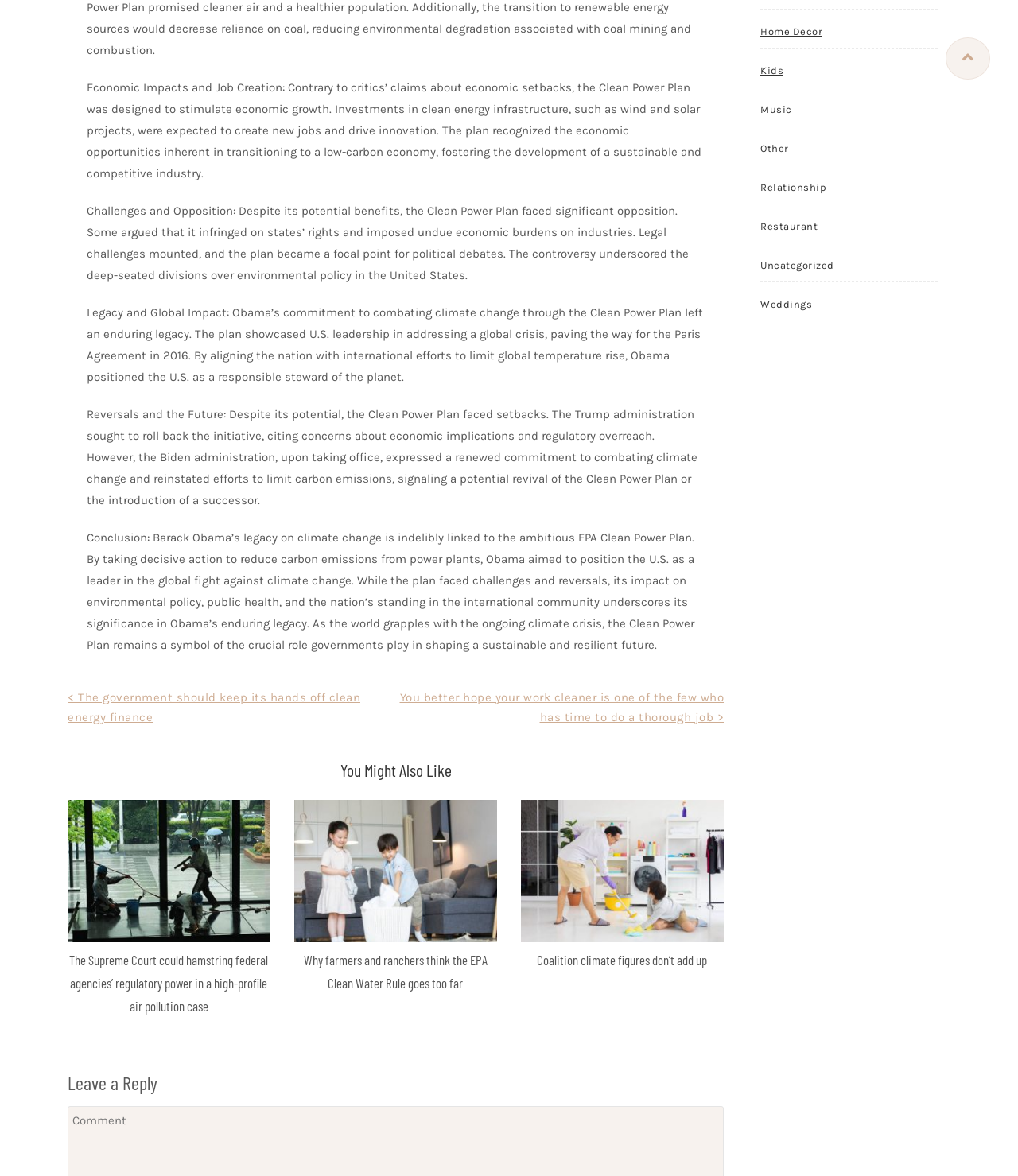Please reply to the following question with a single word or a short phrase:
What is the navigation option at the top of the webpage?

Posts